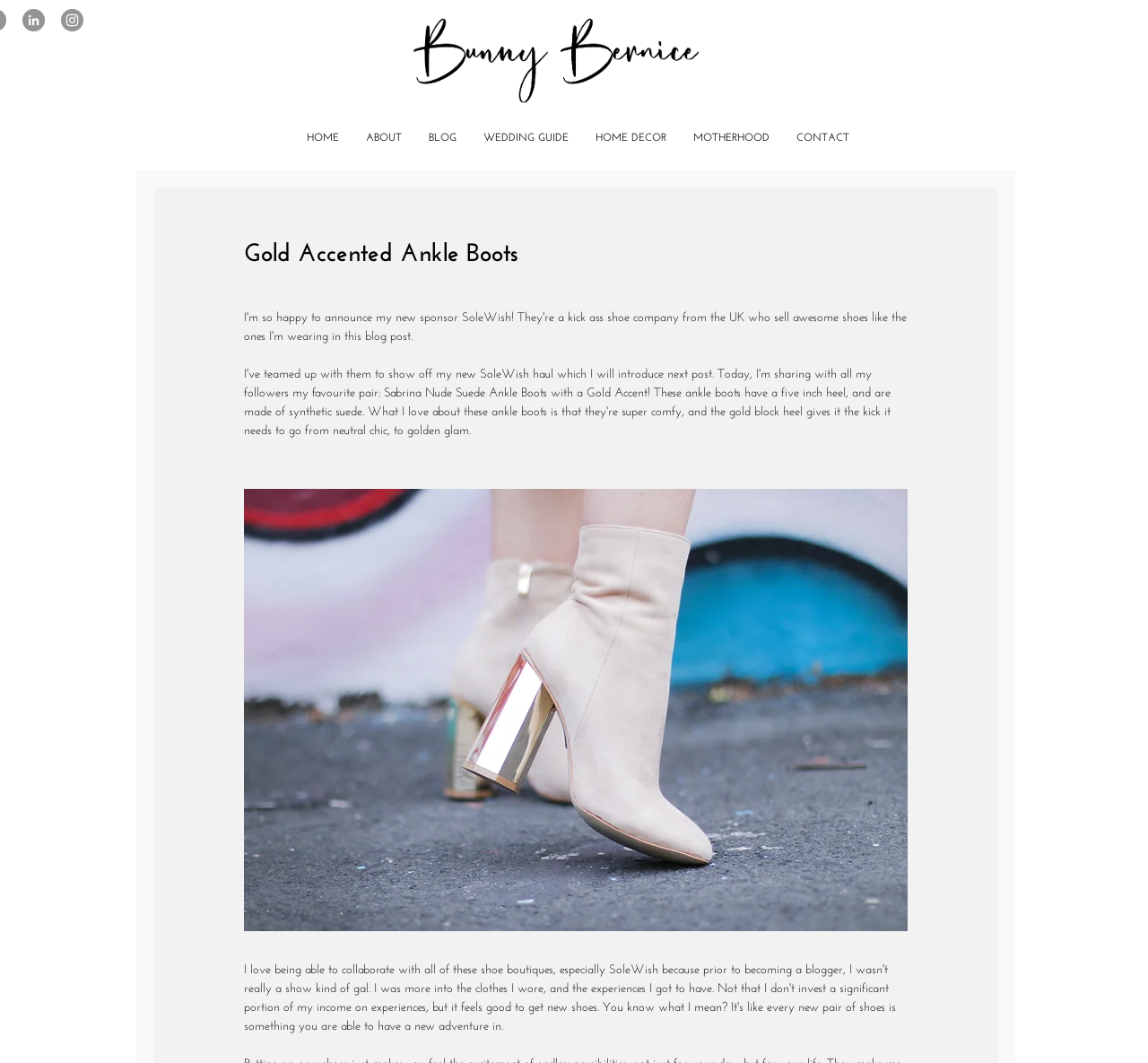Locate the bounding box coordinates of the region to be clicked to comply with the following instruction: "Go to products page". The coordinates must be four float numbers between 0 and 1, in the form [left, top, right, bottom].

None